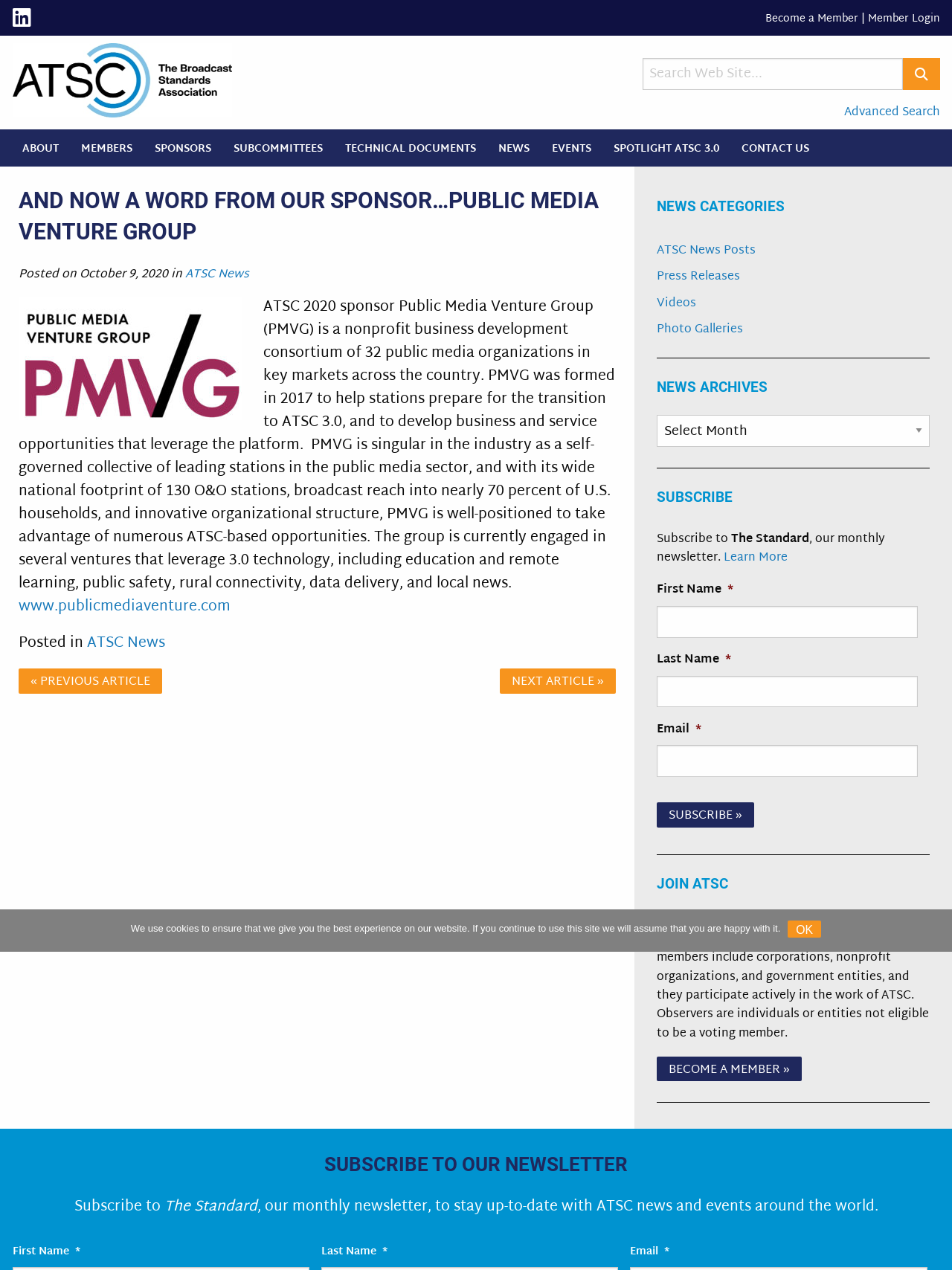Identify the bounding box coordinates of the clickable region required to complete the instruction: "Login as a Member". The coordinates should be given as four float numbers within the range of 0 and 1, i.e., [left, top, right, bottom].

[0.911, 0.008, 0.987, 0.022]